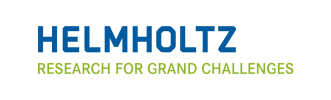Refer to the image and provide an in-depth answer to the question:
What is the focus of the Helmholtz Association?

The logo represents the Helmholtz Association, which is known for its commitment to addressing major challenges through interdisciplinary research and collaboration in fields such as energy, health, and the environment, conveying a focus on innovative solutions to significant global issues.